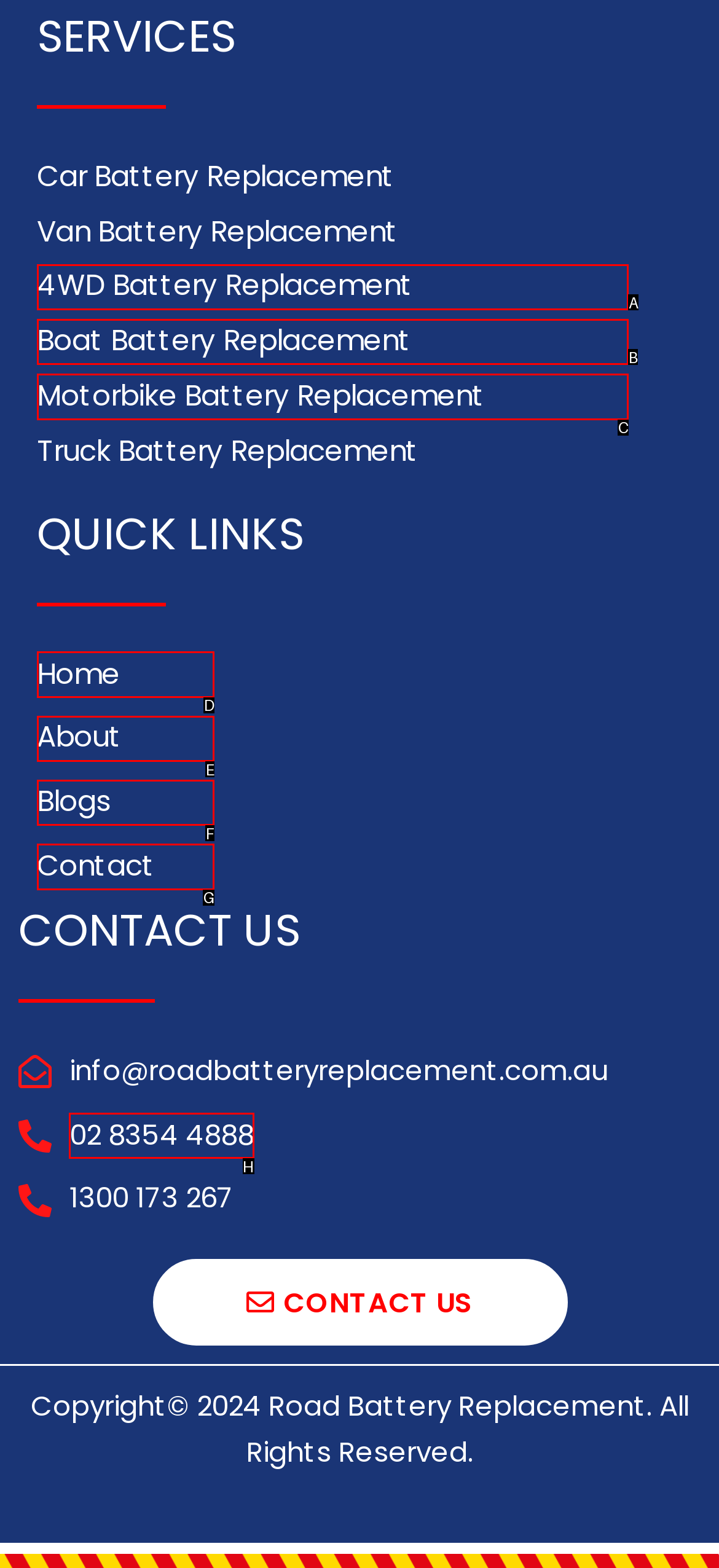Determine the letter of the element you should click to carry out the task: Contact us via 02 8354 4888
Answer with the letter from the given choices.

H